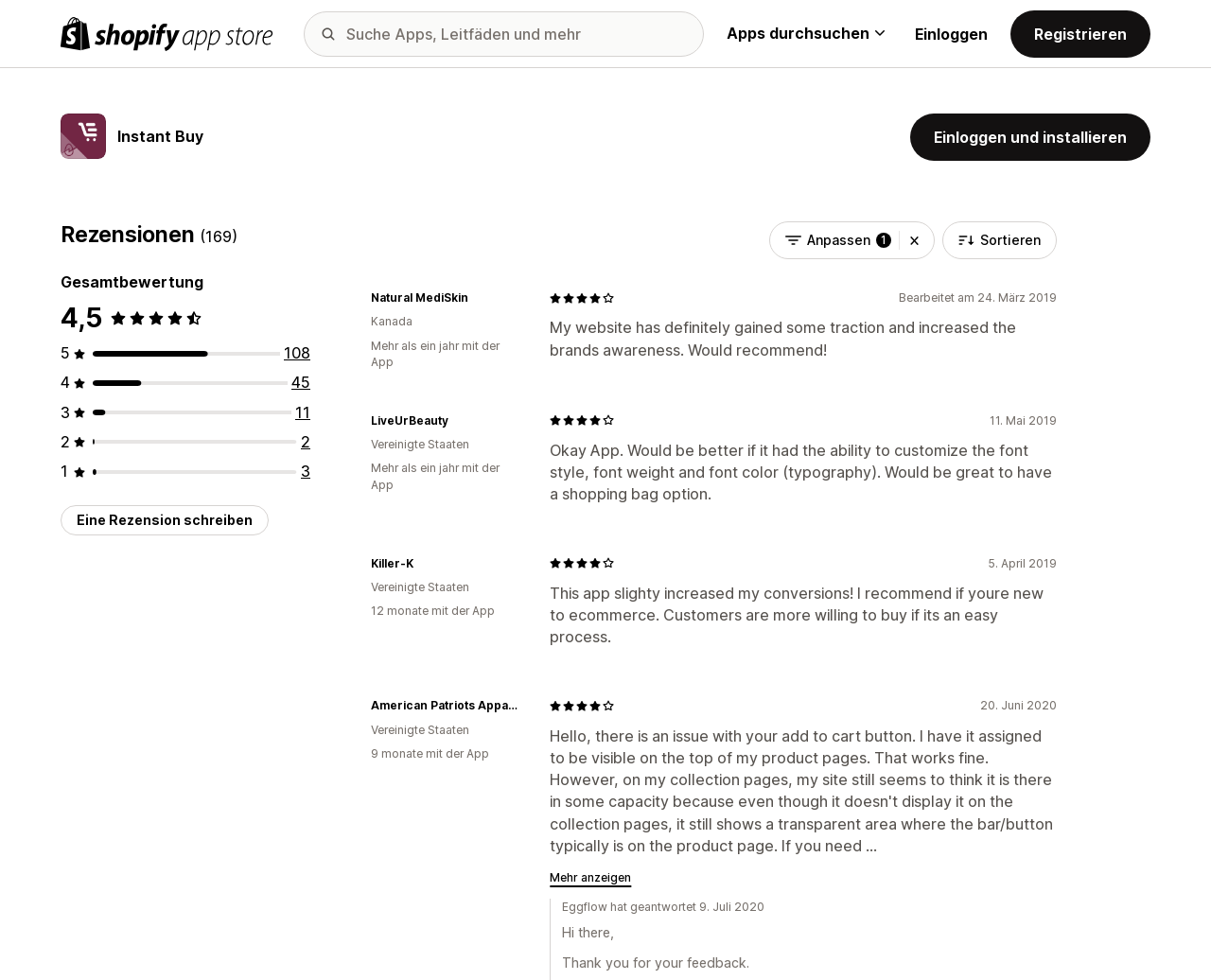Please find the bounding box coordinates of the element that must be clicked to perform the given instruction: "Go to Home page". The coordinates should be four float numbers from 0 to 1, i.e., [left, top, right, bottom].

None